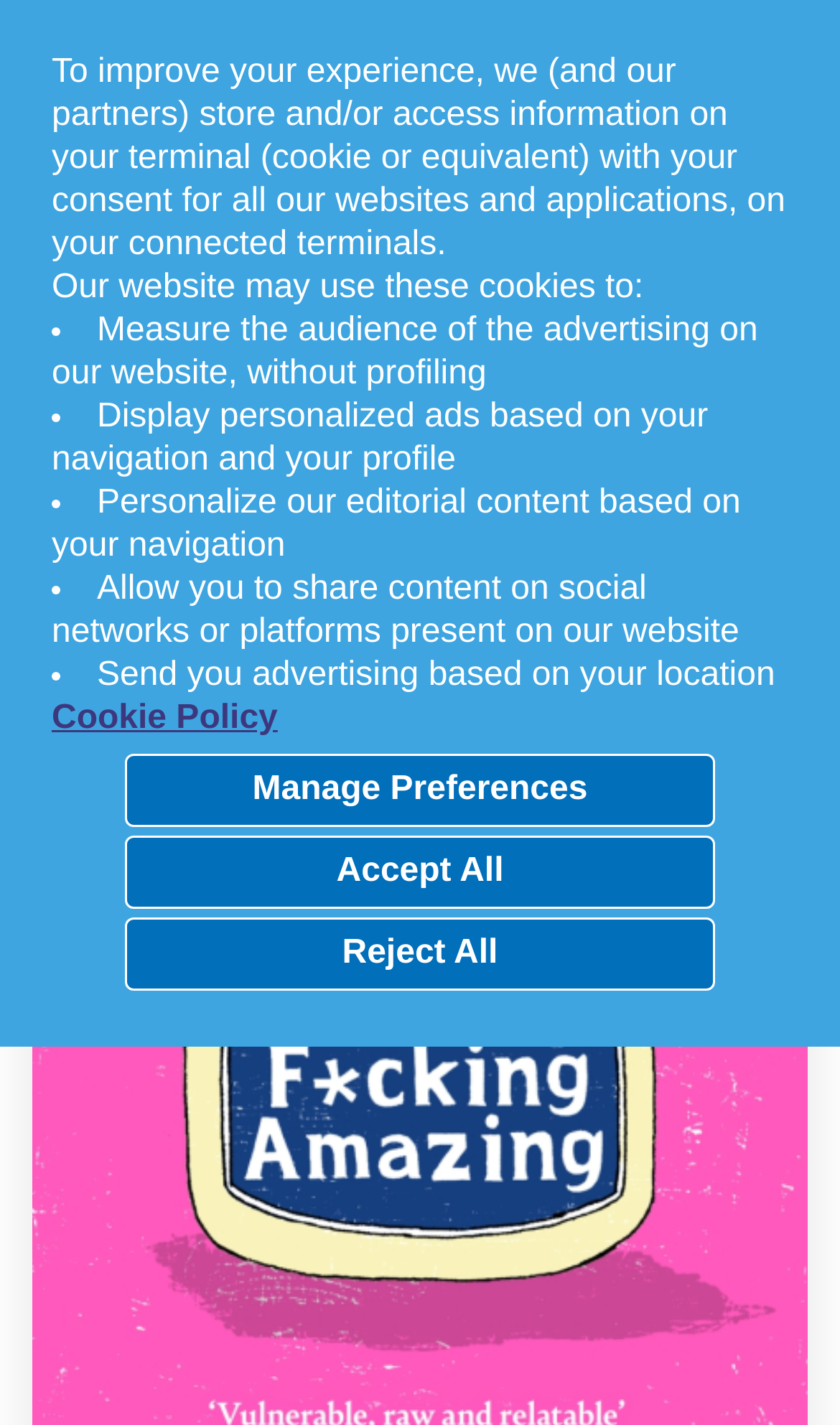Please identify the bounding box coordinates of the clickable area that will fulfill the following instruction: "Search with the magnifying glass". The coordinates should be in the format of four float numbers between 0 and 1, i.e., [left, top, right, bottom].

[0.815, 0.082, 0.962, 0.143]